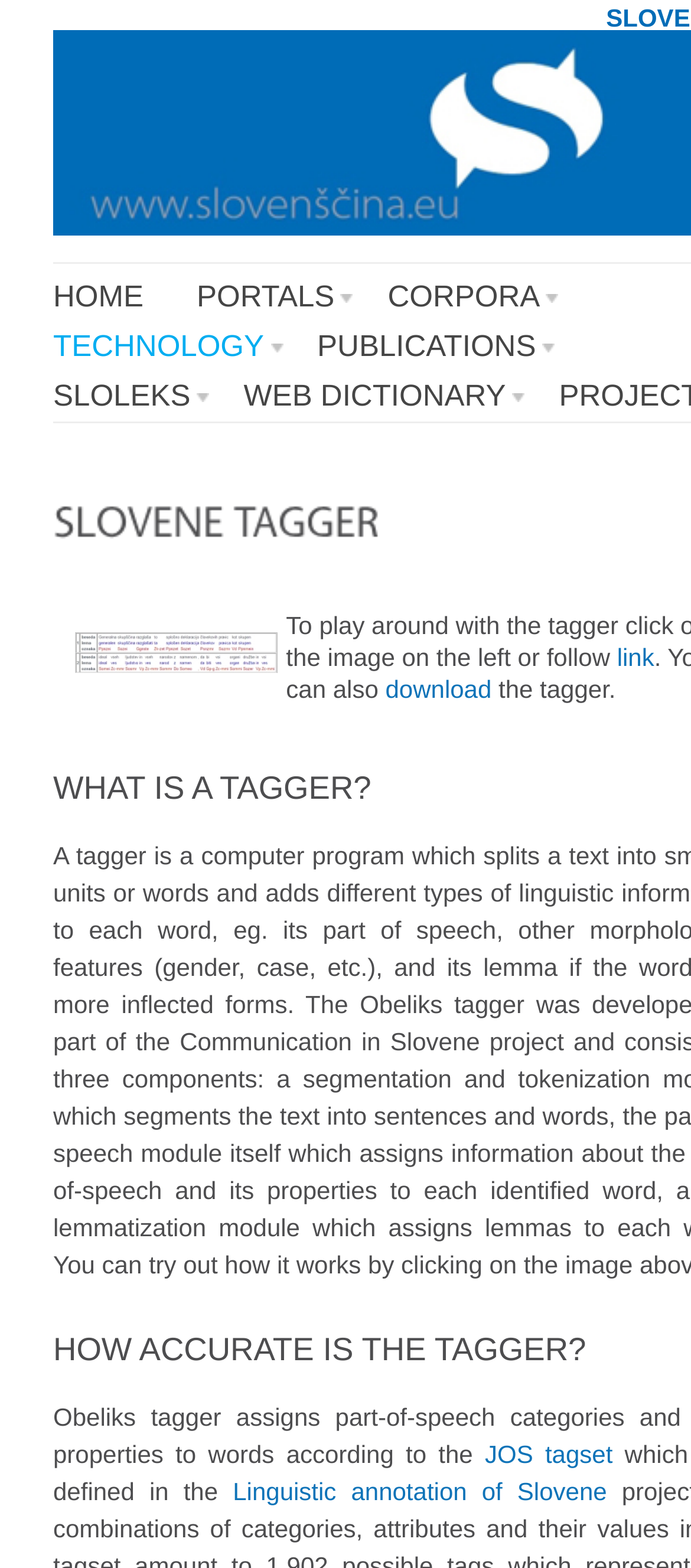Using the webpage screenshot and the element description Linguistic annotation of Slovene, determine the bounding box coordinates. Specify the coordinates in the format (top-left x, top-left y, bottom-right x, bottom-right y) with values ranging from 0 to 1.

[0.337, 0.942, 0.878, 0.96]